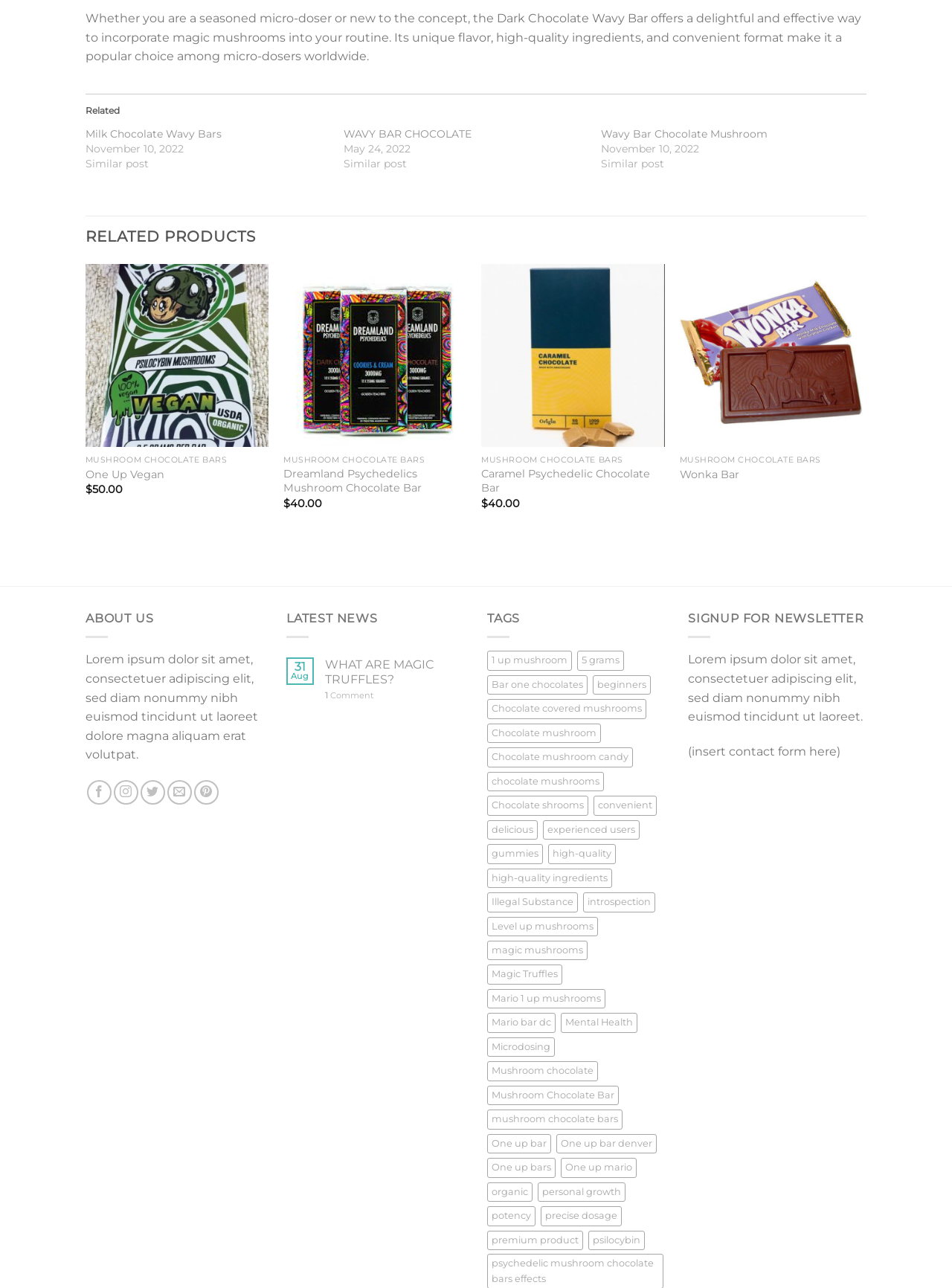Find the bounding box coordinates of the area to click in order to follow the instruction: "Click on the 'WHAT ARE MAGIC TRUFFLES?' link".

[0.341, 0.511, 0.488, 0.533]